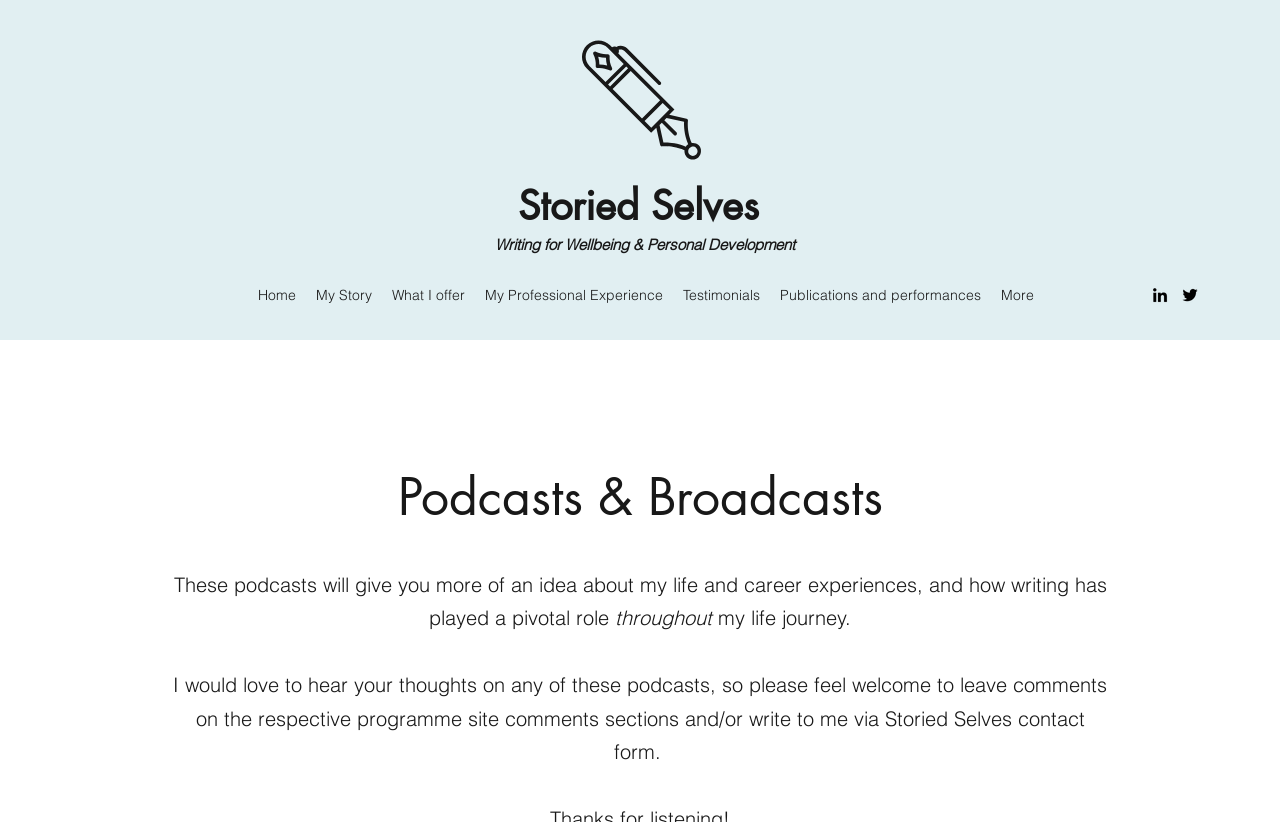Analyze the image and deliver a detailed answer to the question: What is the purpose of the 'Social Bar' section?

I inferred the purpose of the 'Social Bar' section by observing the links to 'LinkedIn' and 'Twitter' with their corresponding images, which suggests that this section is meant for connecting with the website's social media presence.